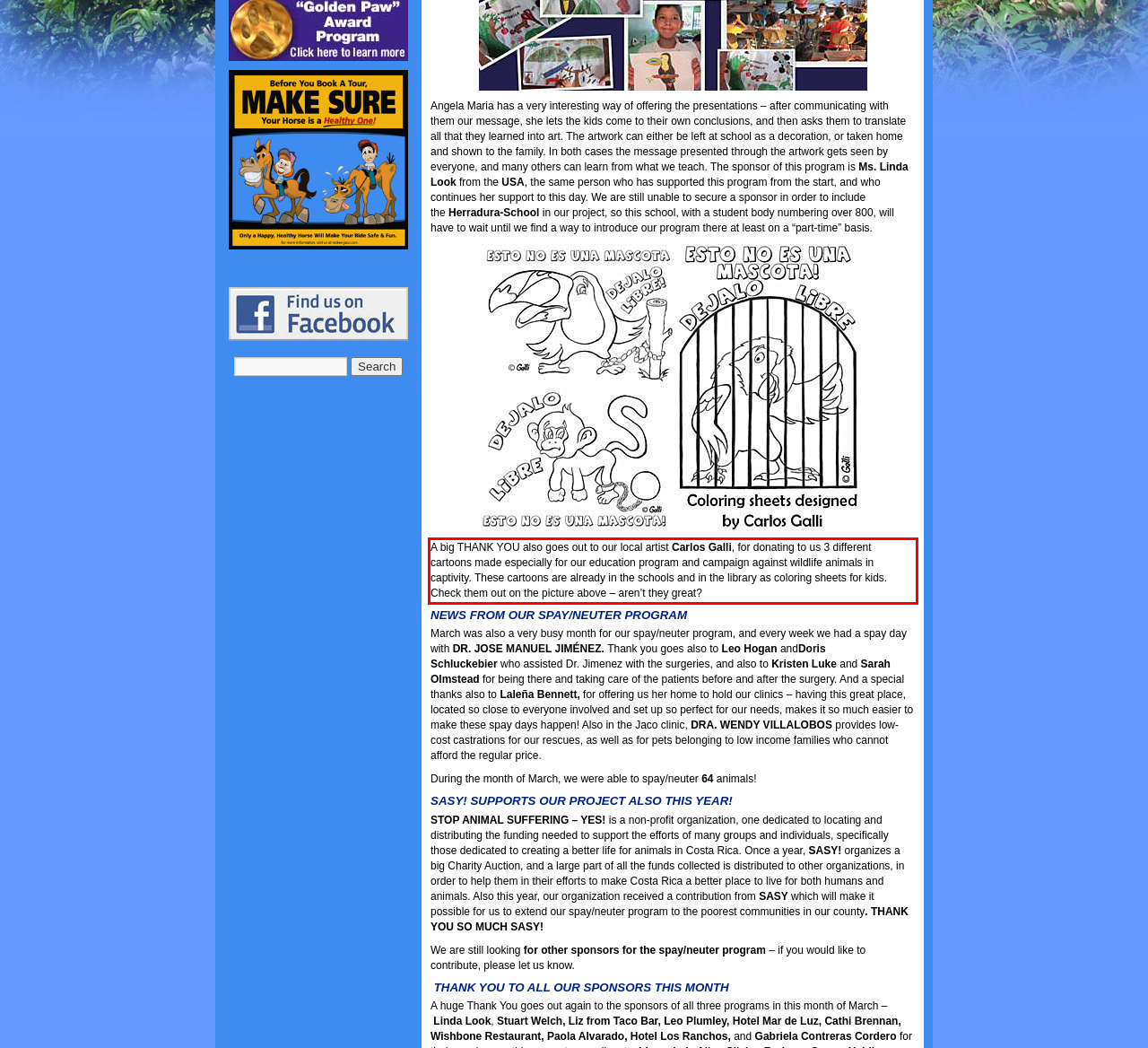Identify the text inside the red bounding box on the provided webpage screenshot by performing OCR.

A big THANK YOU also goes out to our local artist Carlos Galli, for donating to us 3 different cartoons made especially for our education program and campaign against wildlife animals in captivity. These cartoons are already in the schools and in the library as coloring sheets for kids. Check them out on the picture above – aren’t they great?